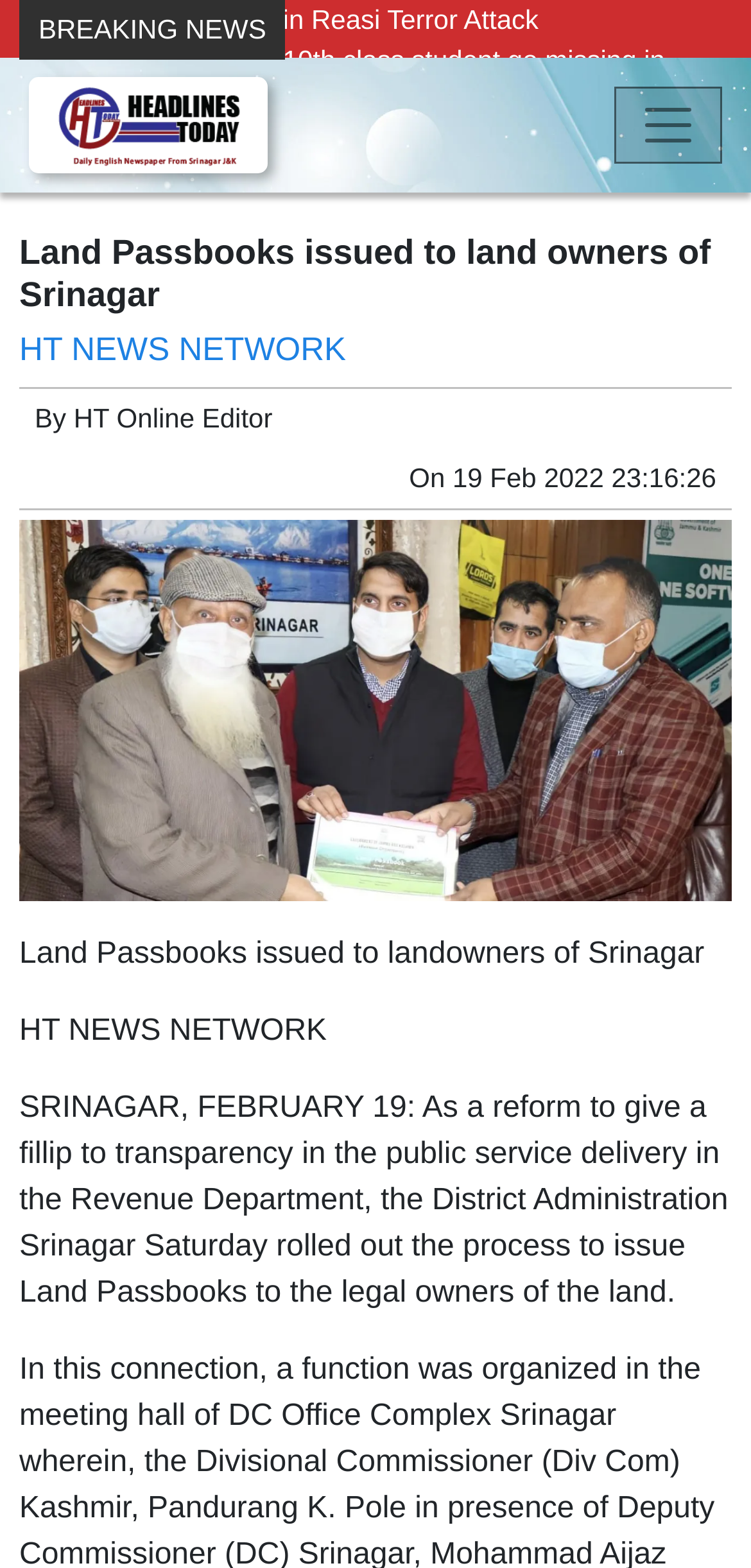What is the date of the news article?
Analyze the screenshot and provide a detailed answer to the question.

The answer can be found in the time element with the text '19 Feb 2022 23:16:26' which is located below the 'HT Online Editor' link.